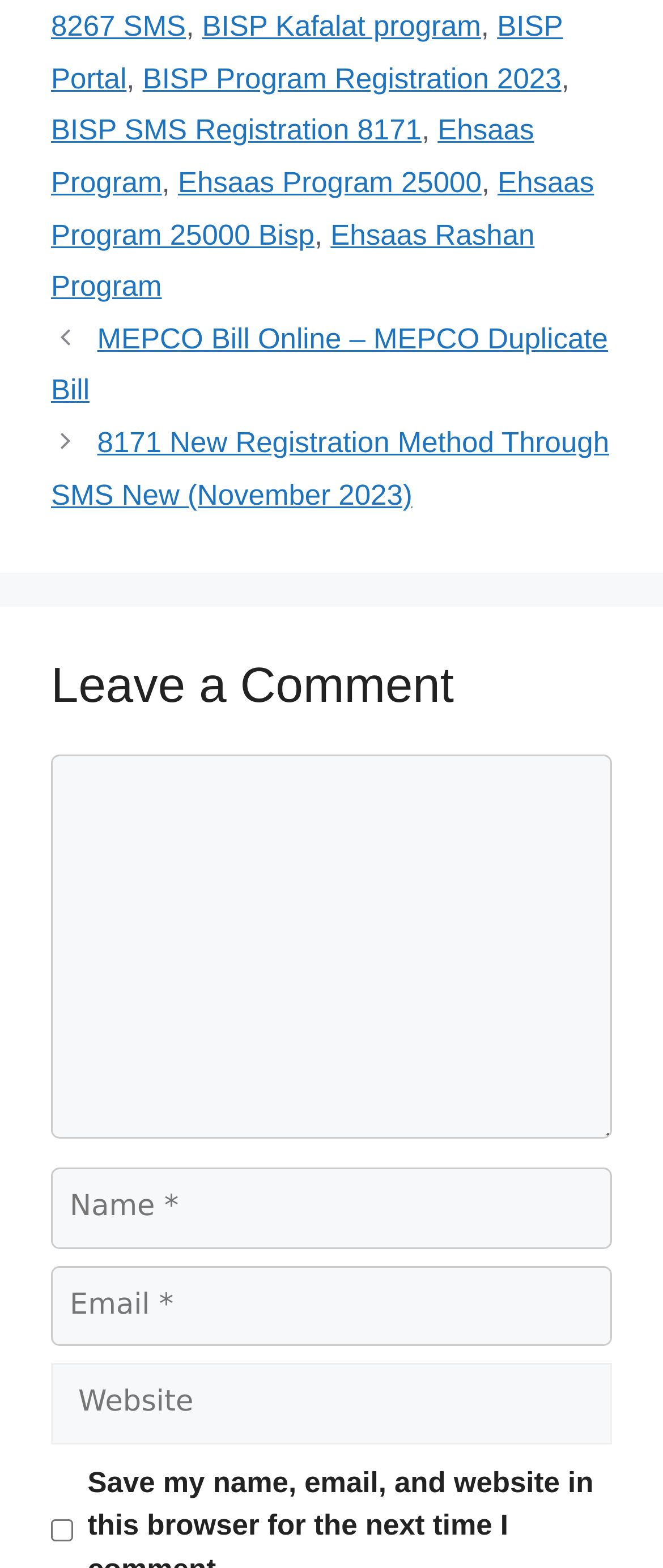Locate the bounding box coordinates of the clickable region to complete the following instruction: "Check Ehsaas Program 25000."

[0.268, 0.106, 0.726, 0.127]